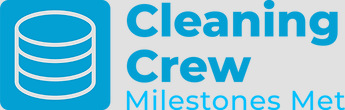Please give a succinct answer using a single word or phrase:
What does the icon of three stacked disks symbolize?

Organization and efficiency